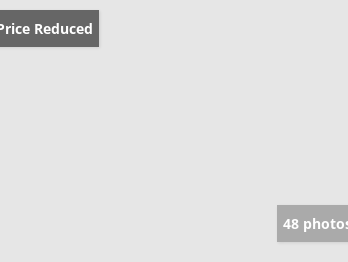What is the significance of the 'Price Reduced' label?
Using the image, give a concise answer in the form of a single word or short phrase.

Attract potential buyers